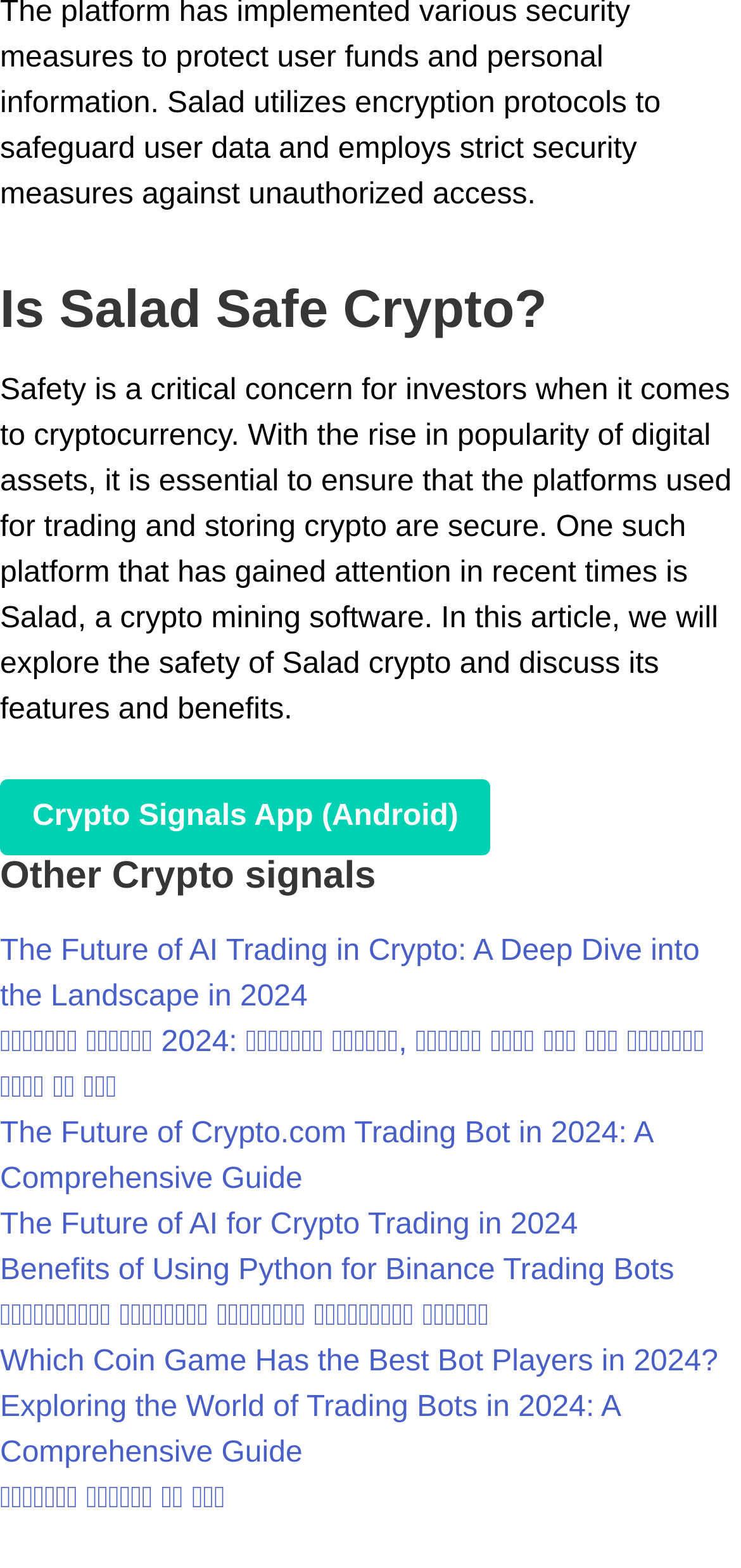What is the topic of the last link?
Look at the screenshot and respond with a single word or phrase.

Crypto margin